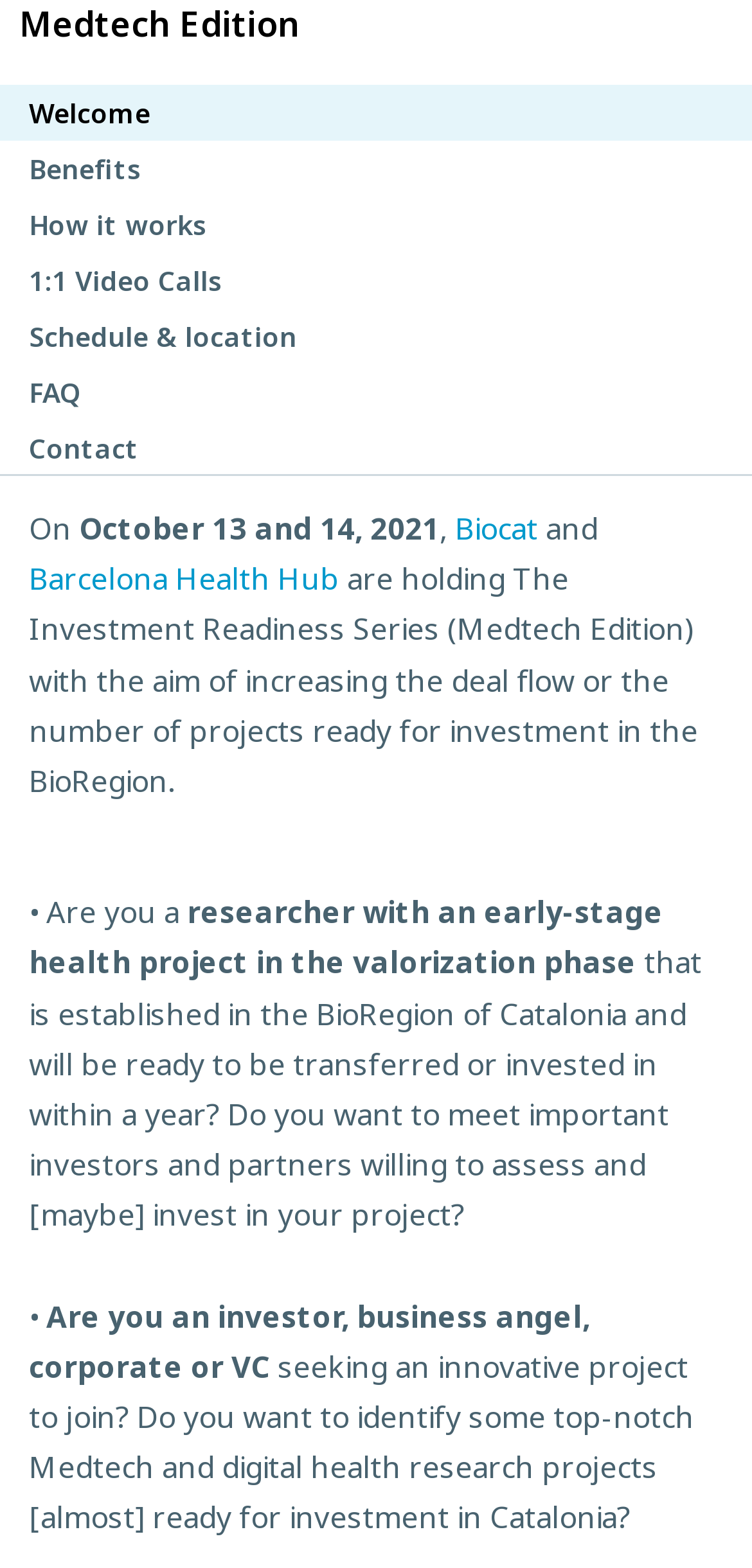Extract the bounding box coordinates of the UI element described by: "Barcelona Health Hub". The coordinates should include four float numbers ranging from 0 to 1, e.g., [left, top, right, bottom].

[0.038, 0.357, 0.451, 0.382]